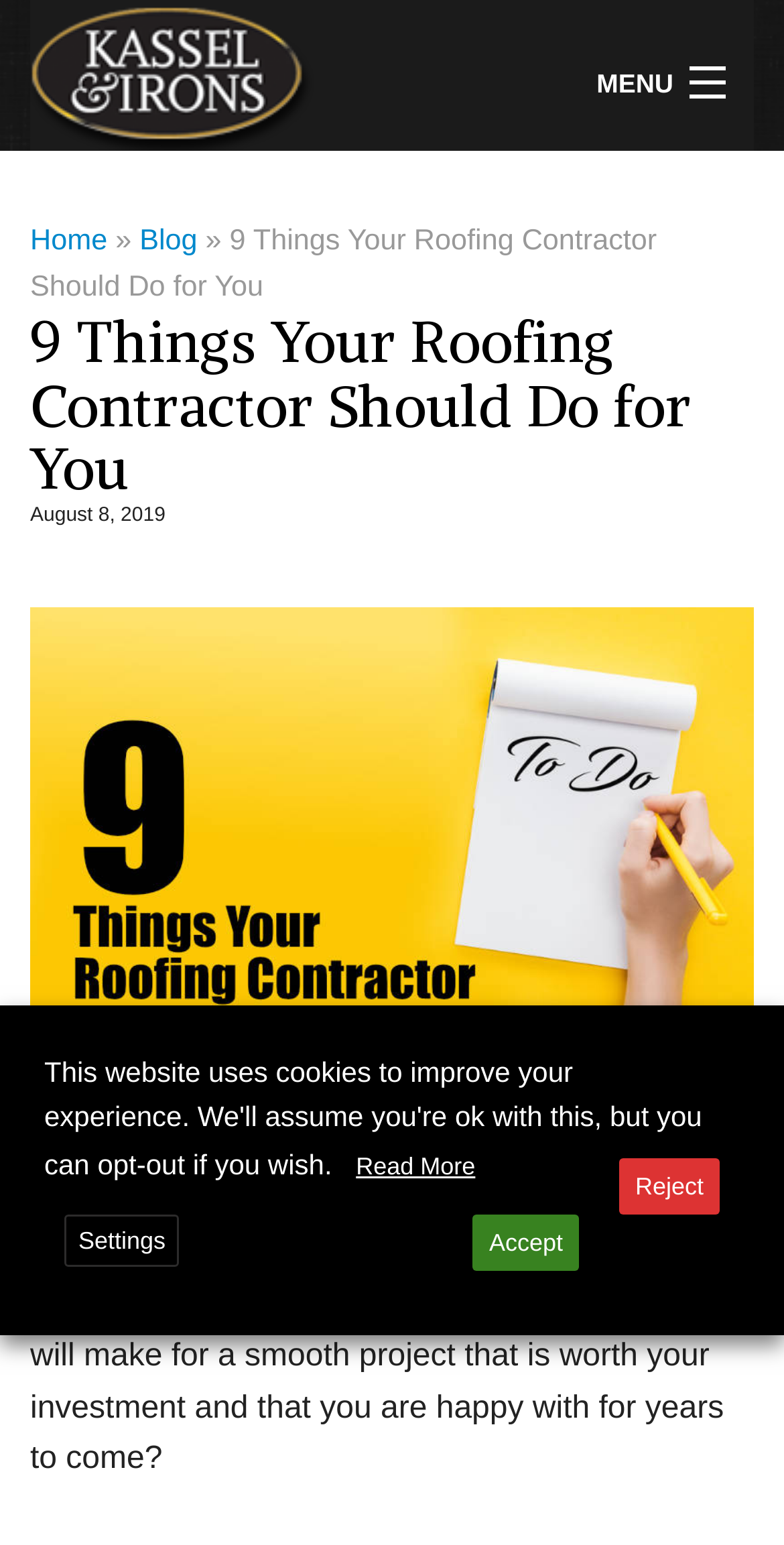Kindly determine the bounding box coordinates for the area that needs to be clicked to execute this instruction: "Read the previous article about Celebrate the Holidays With These Sensational Sparkling Wines".

None